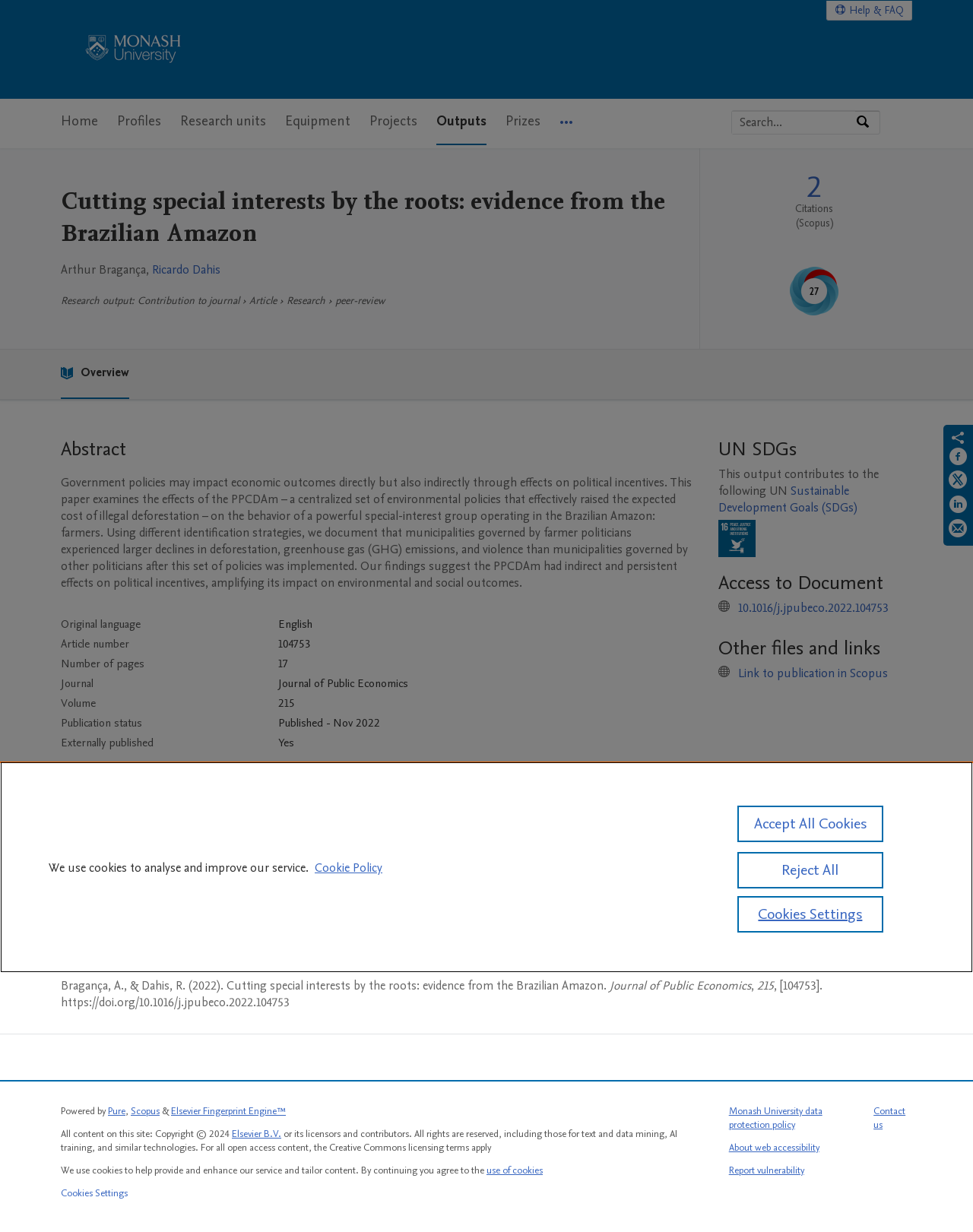Create a detailed summary of all the visual and textual information on the webpage.

This webpage is about a research article titled "Cutting special interests by the roots: evidence from the Brazilian Amazon" from Monash University. At the top of the page, there is a navigation menu with links to the university's home page, profiles, research units, equipment, projects, outputs, prizes, and more. On the top right, there is a search bar where users can search by expertise, name, or affiliation.

Below the navigation menu, there is a main content section that displays the article's title, authors, and publication information. The article's abstract is presented in a large block of text, followed by a table that lists the article's details, such as the original language, article number, number of pages, journal, volume, publication status, and externally published status.

On the right side of the page, there is a section that displays publication metrics, including the source, citations, and altmetric score. Below this section, there are links to the article's keywords, UN Sustainable Development Goals, and access to the document.

At the bottom of the page, there is a section that allows users to cite the article in different formats, including APA, and provides links to other files and links related to the publication.